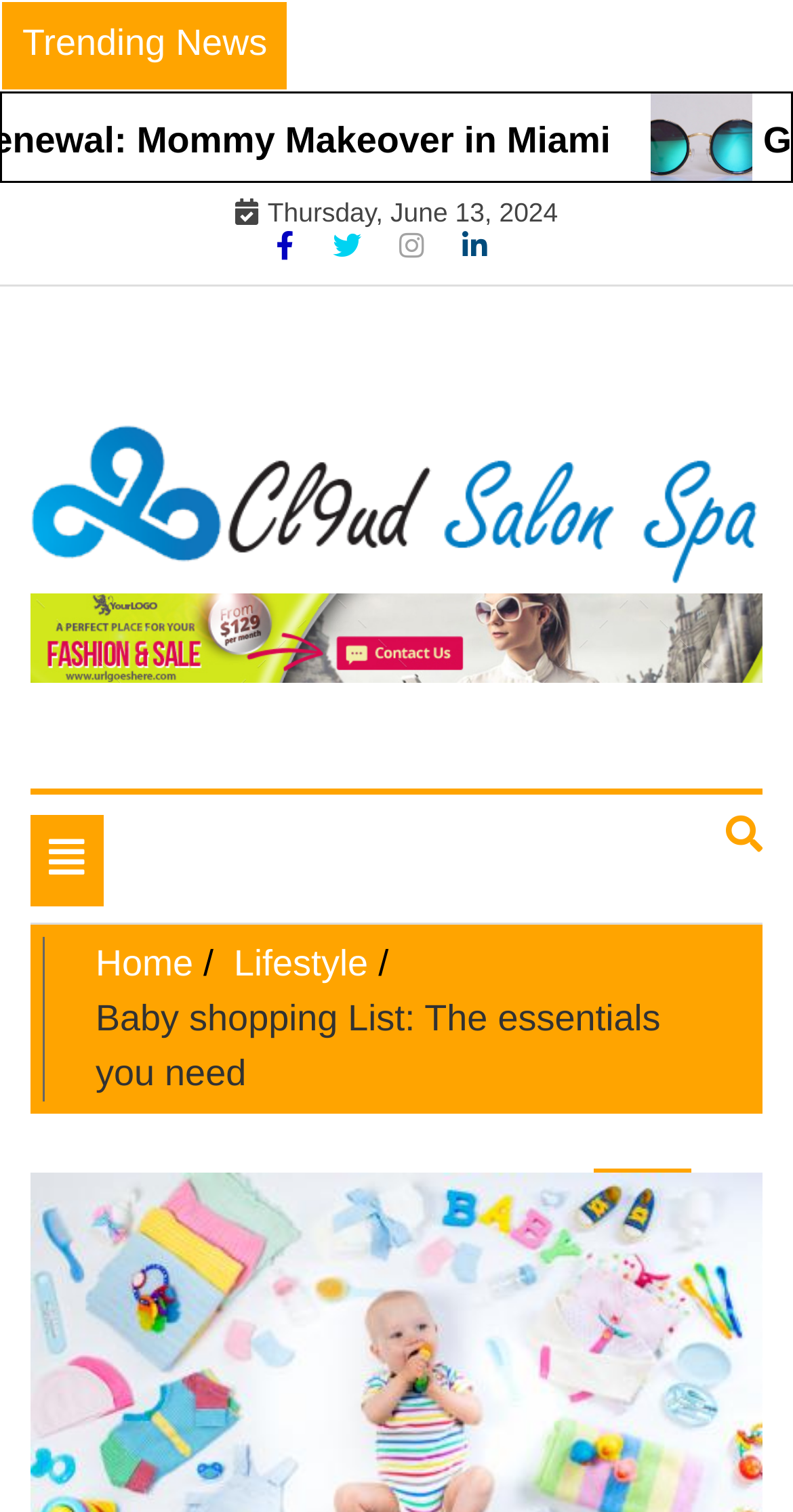Pinpoint the bounding box coordinates of the area that should be clicked to complete the following instruction: "Go back to home page". The coordinates must be given as four float numbers between 0 and 1, i.e., [left, top, right, bottom].

[0.121, 0.624, 0.244, 0.651]